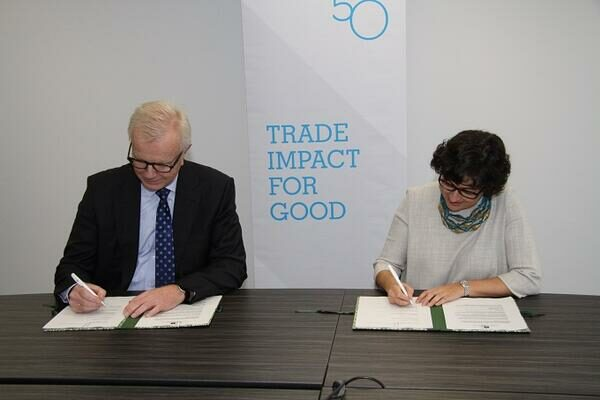Review the image closely and give a comprehensive answer to the question: What type of enterprises will benefit from this partnership?

According to the description, this partnership is committed to supporting small and medium-sized enterprises (SMEs), which implies that the agreement will have a positive impact on the growth and development of these types of businesses.